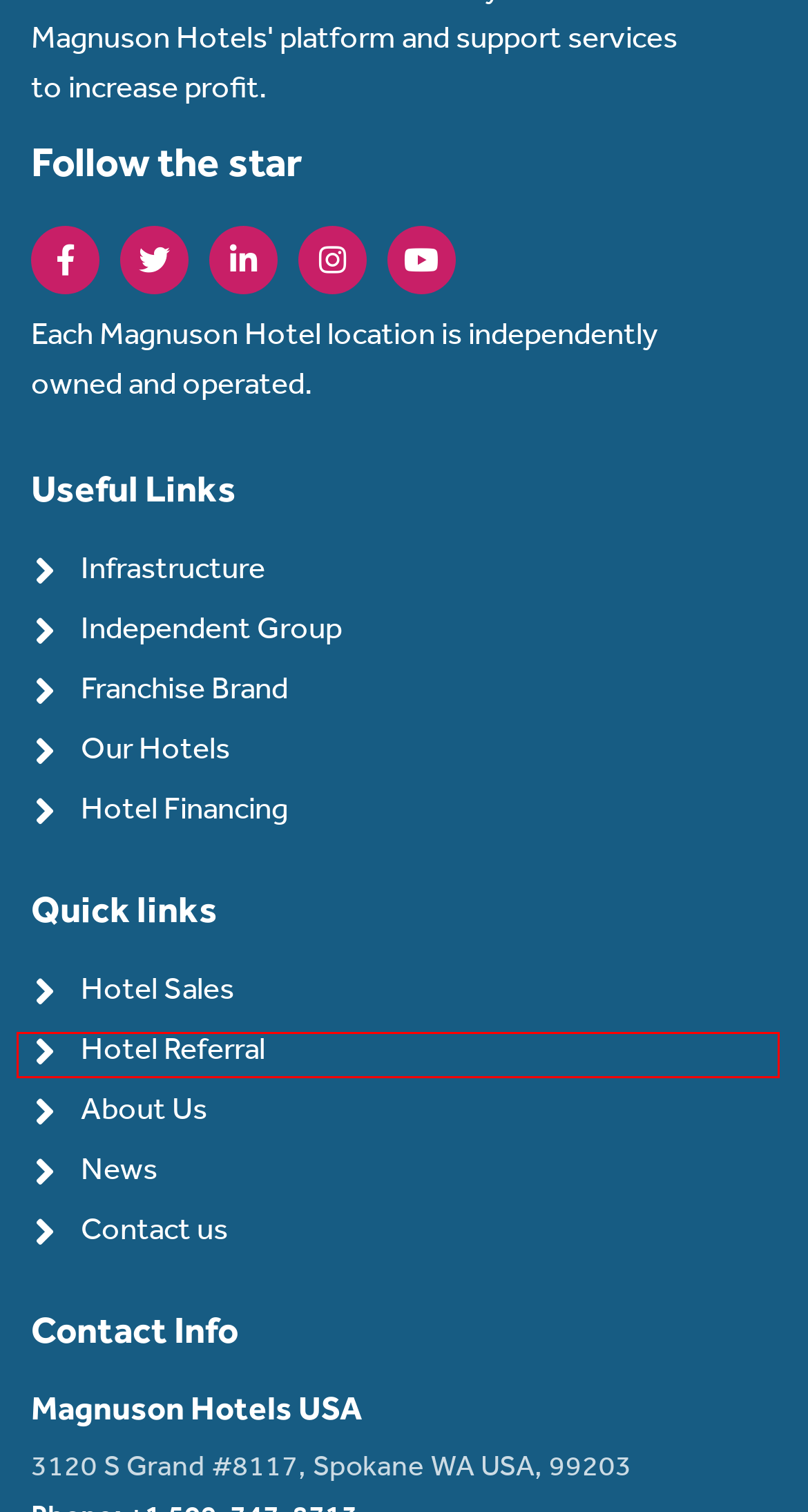Review the screenshot of a webpage which includes a red bounding box around an element. Select the description that best fits the new webpage once the element in the bounding box is clicked. Here are the candidates:
A. About Us - Magnuson Hotels Worldwide
B. Hotel Referral - Magnuson Hotels Worldwide
C. Contact Us - Magnuson Hotels Worldwide
D. Home - Magnuson Hotels Worldwide
E. Infrastructure - Magnuson Hotels Worldwide
F. Hotel Financing - Magnuson Hotels Worldwide
G. Hotel Sales - Magnuson Hotels Worldwide
H. Magnuson News - Magnuson Hotels Worldwide

B